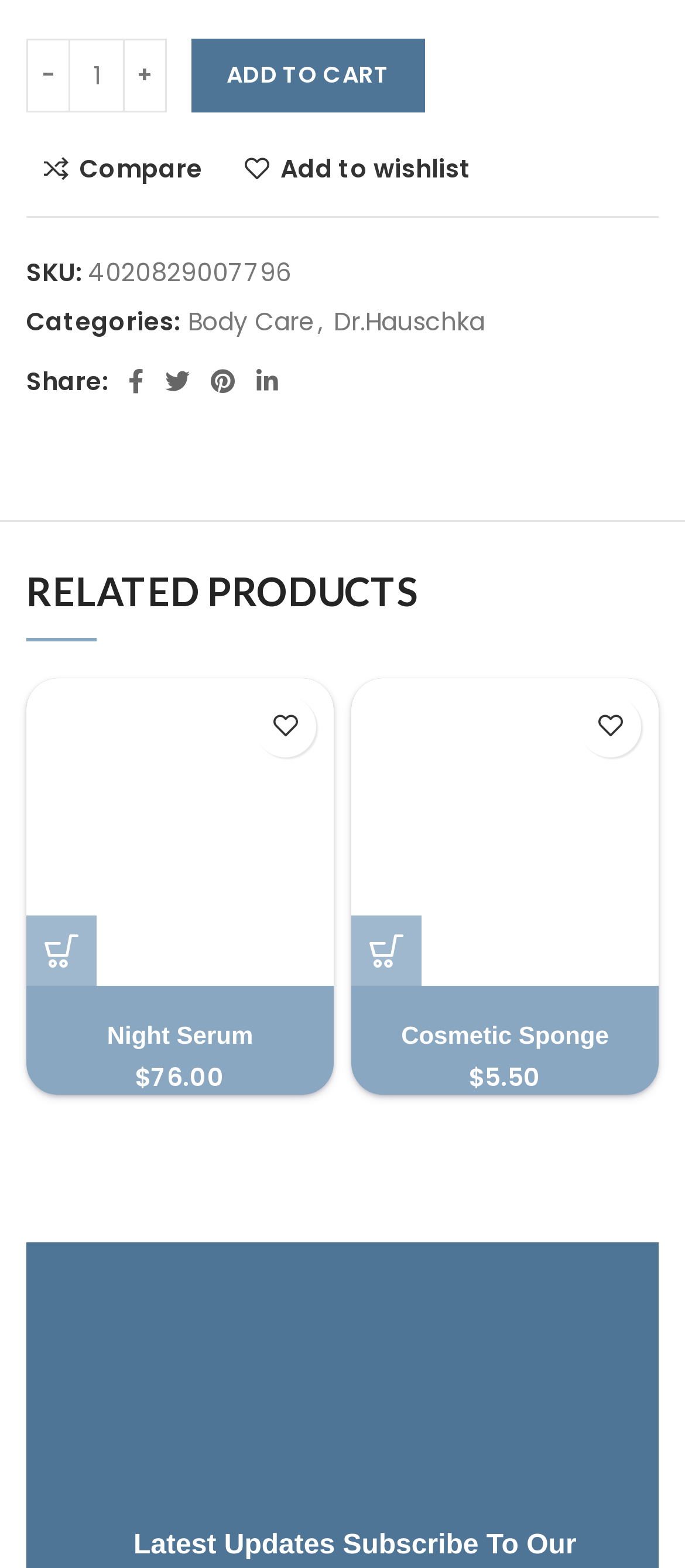Respond with a single word or phrase to the following question:
What is the price of Cosmetic Sponge?

$5.50